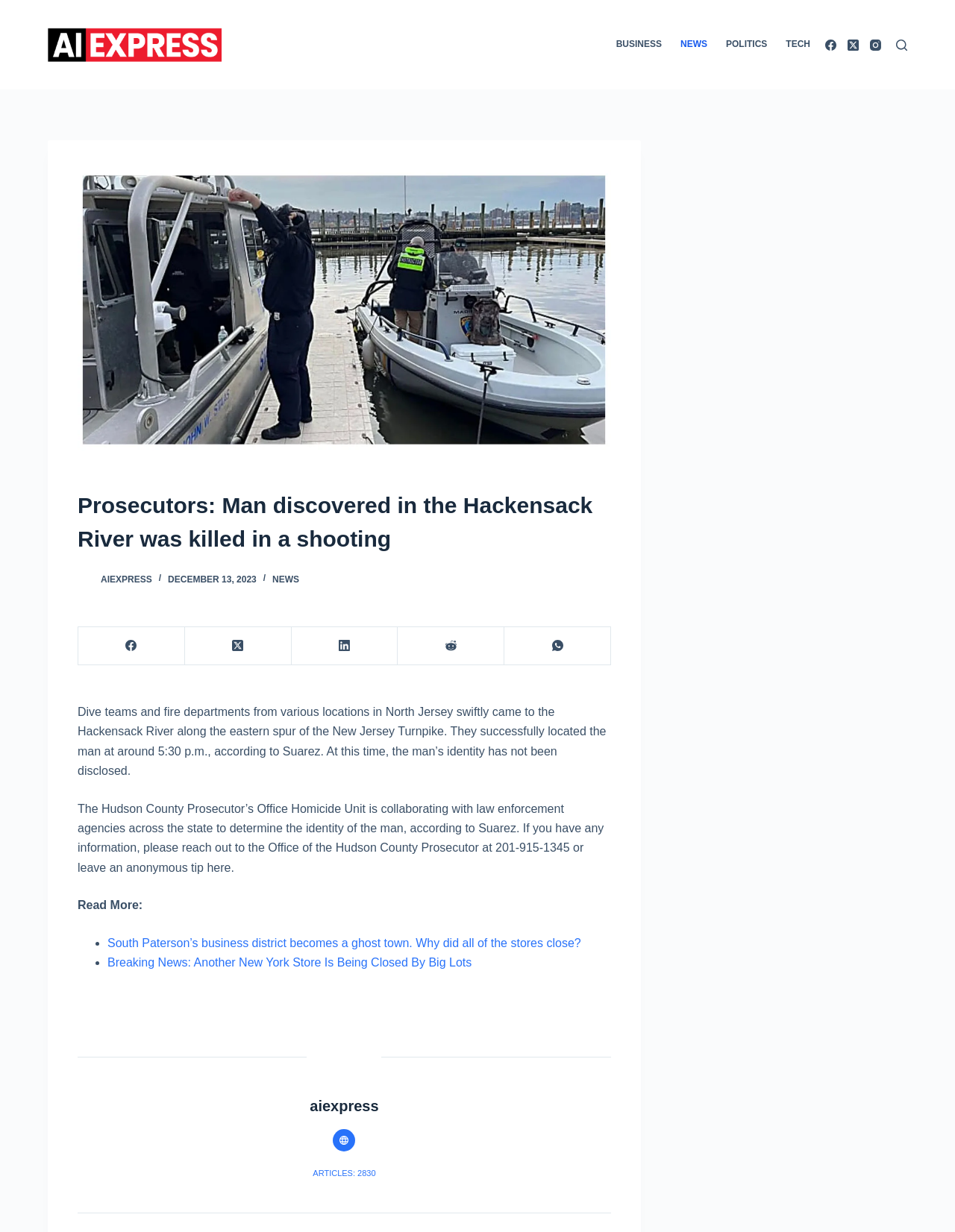What social media platforms are linked on this website?
Please answer the question with a single word or phrase, referencing the image.

Facebook, Twitter, Instagram, LinkedIn, Reddit, WhatsApp